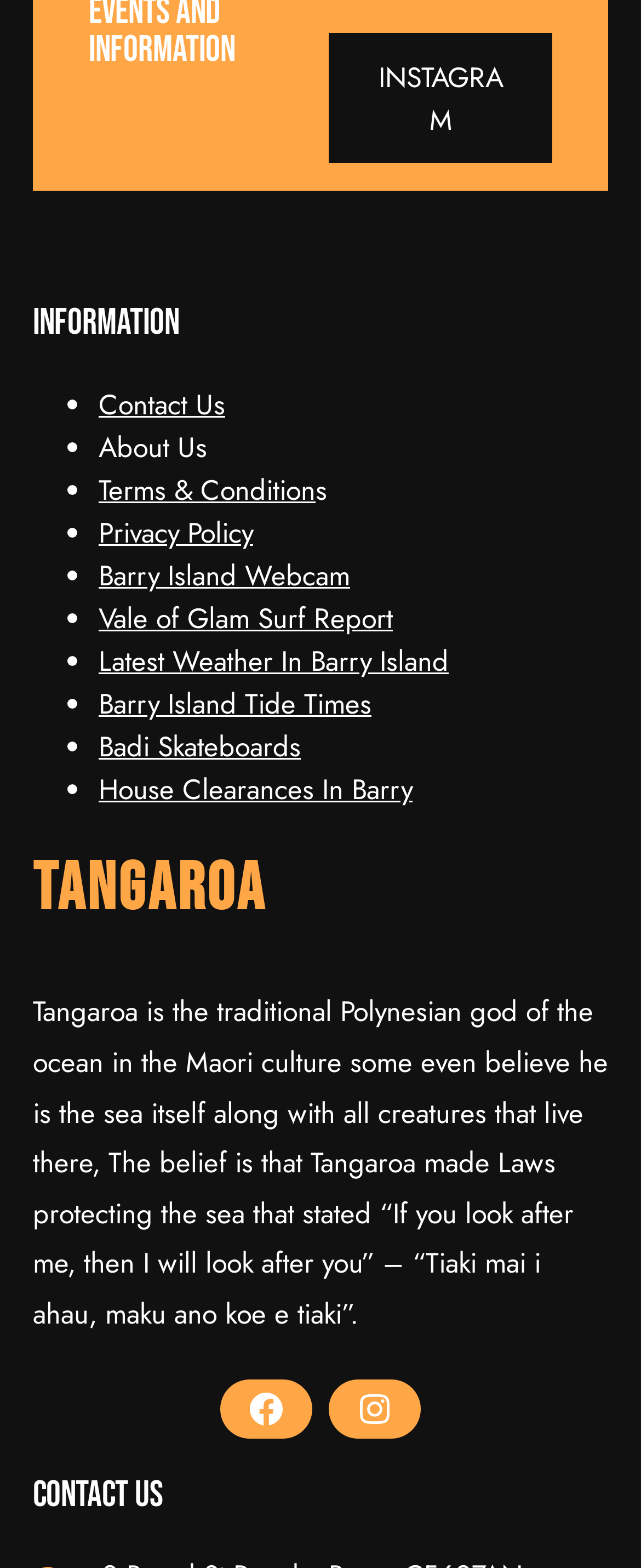Pinpoint the bounding box coordinates of the element you need to click to execute the following instruction: "Follow on Facebook". The bounding box should be represented by four float numbers between 0 and 1, in the format [left, top, right, bottom].

[0.343, 0.879, 0.486, 0.917]